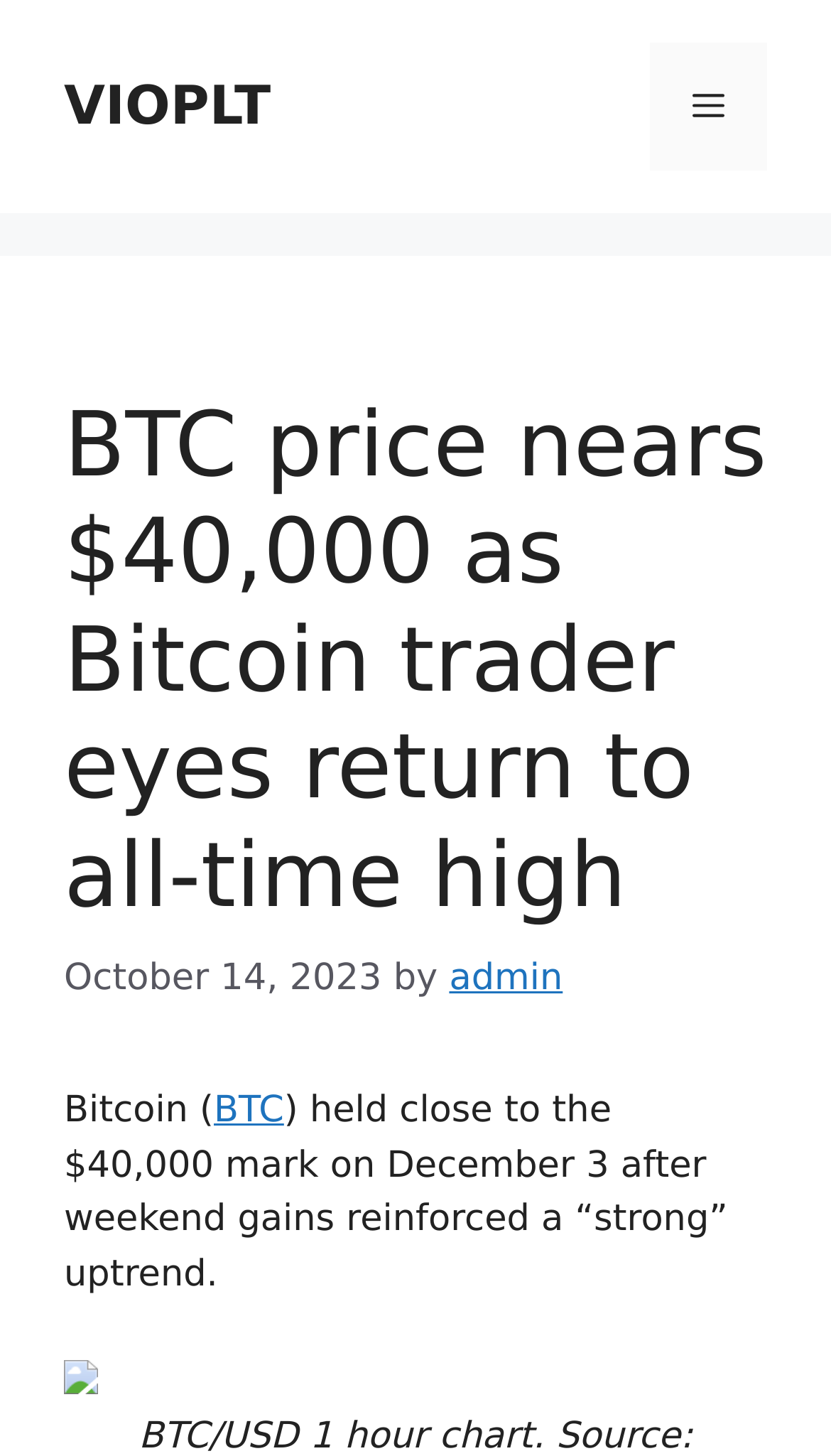Give a detailed explanation of the elements present on the webpage.

The webpage appears to be a news article or blog post about Bitcoin, with a focus on its current price and market trends. At the top of the page, there is a banner with the site's name, "VIOPLT", and a navigation menu toggle button on the right side. Below the banner, there is a header section with a prominent heading that reads "BTC price nears $40,000 as Bitcoin trader eyes return to all-time high". 

To the right of the heading, there is a timestamp indicating that the article was published on October 14, 2023. The author's name, "admin", is also displayed nearby. The main content of the article begins below the header, with a brief summary or introduction that mentions Bitcoin's price holding close to $40,000. 

There is an image embedded in the article, located near the bottom of the page. The image is relatively small, taking up only a small portion of the page's width. Overall, the webpage has a simple and clean layout, with a focus on presenting the article's content in a clear and readable manner.